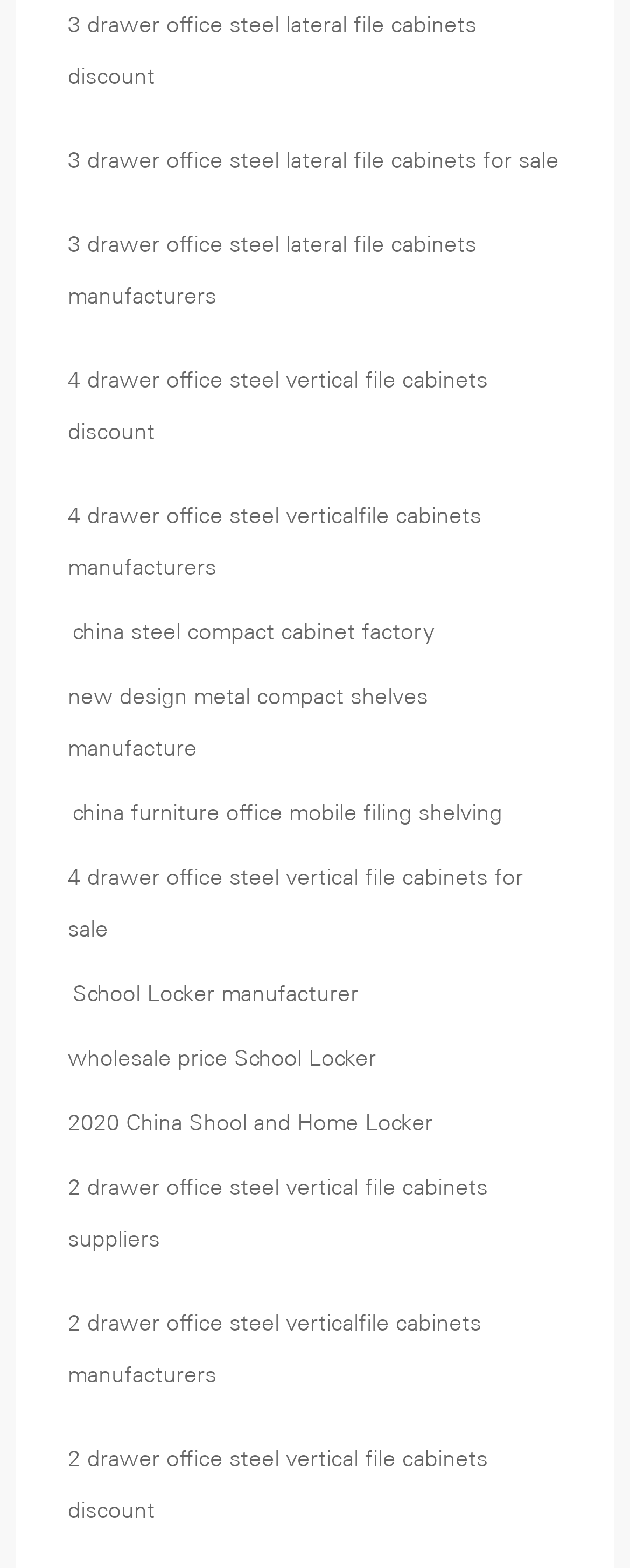Could you determine the bounding box coordinates of the clickable element to complete the instruction: "browse 2 drawer office steel vertical file cabinets suppliers"? Provide the coordinates as four float numbers between 0 and 1, i.e., [left, top, right, bottom].

[0.077, 0.742, 0.923, 0.808]